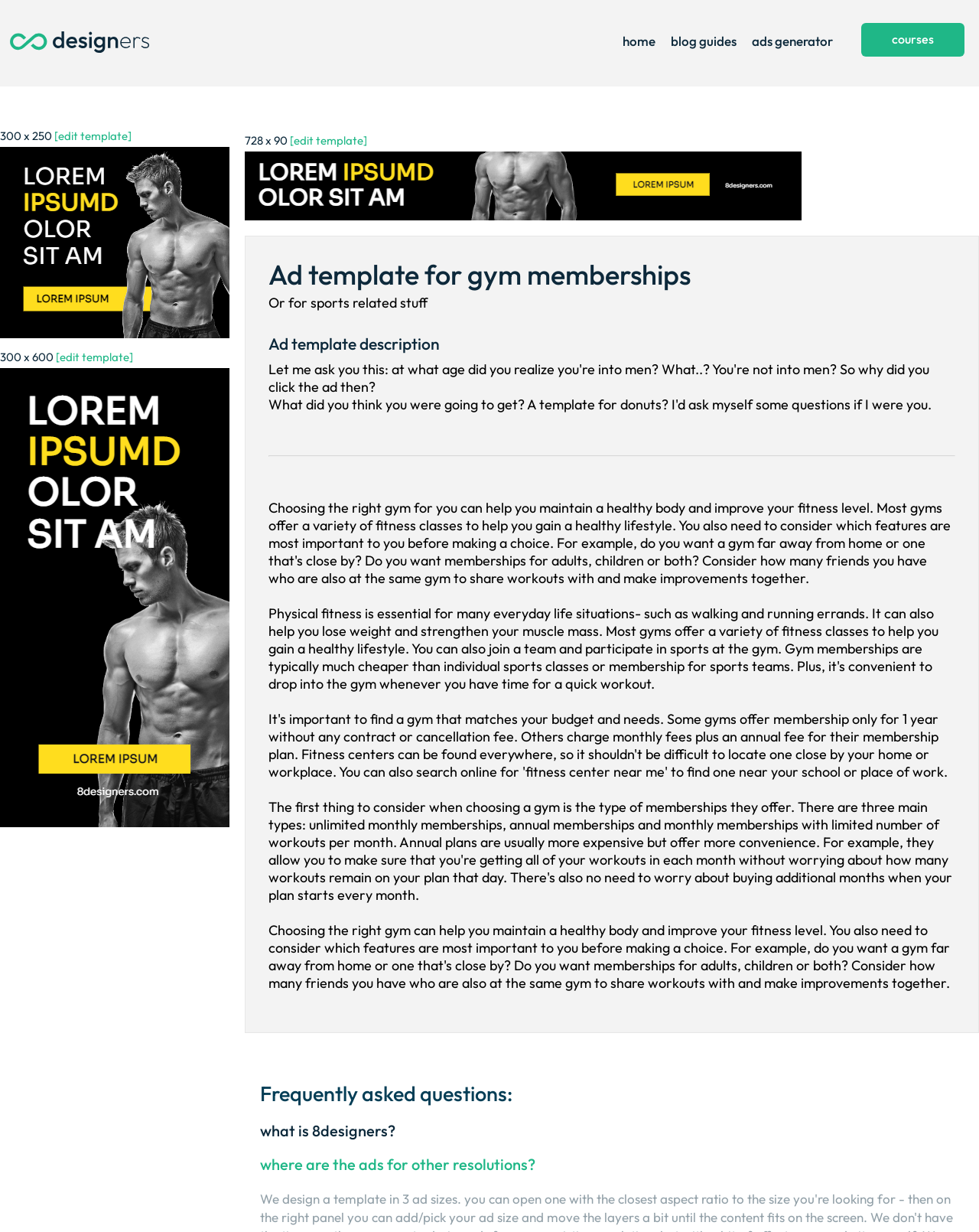Determine the bounding box coordinates for the area that should be clicked to carry out the following instruction: "edit the 300 x 250 ad template".

[0.055, 0.104, 0.134, 0.116]